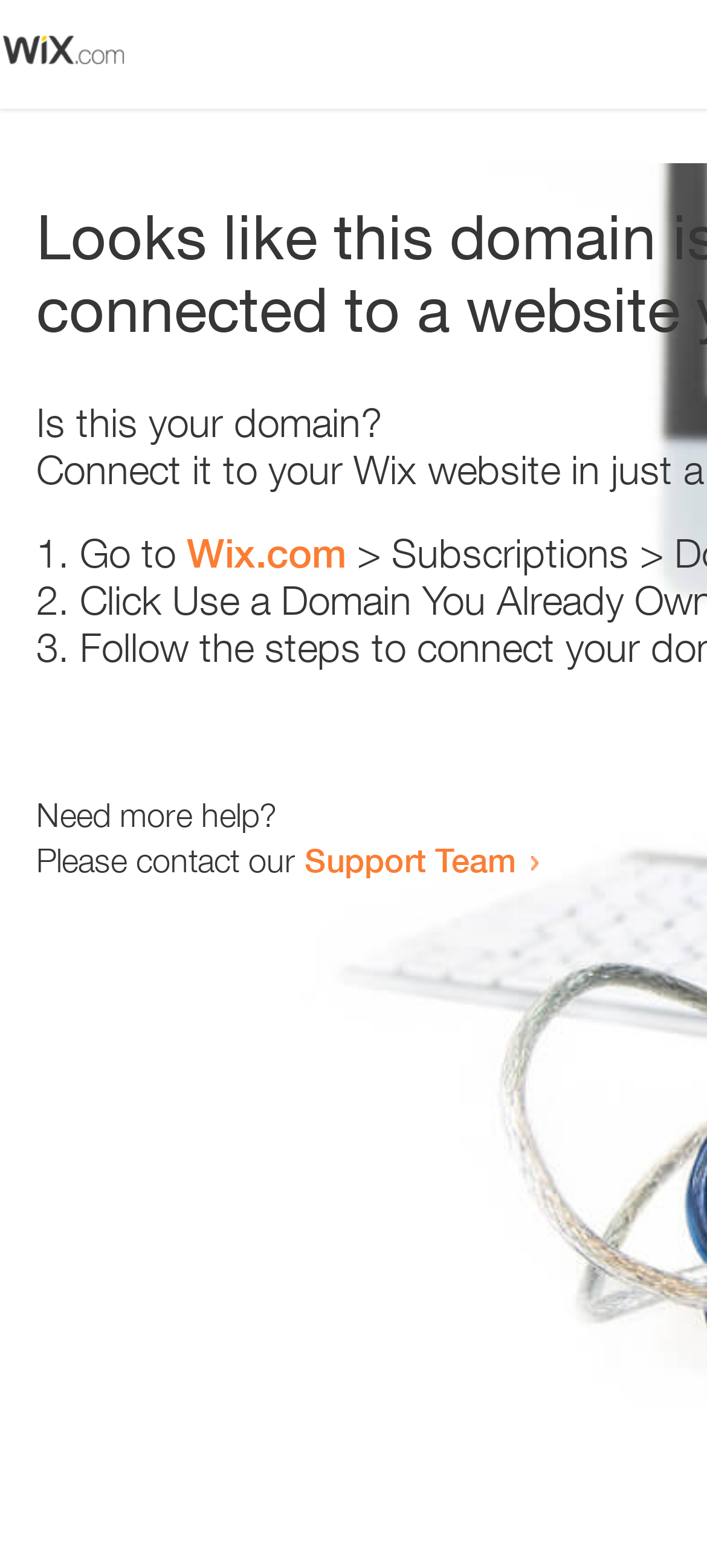Please answer the following question as detailed as possible based on the image: 
What is the question being asked at the top of the page?

The webpage contains a static text element with the text 'Is this your domain?', which is the question being asked at the top of the page.